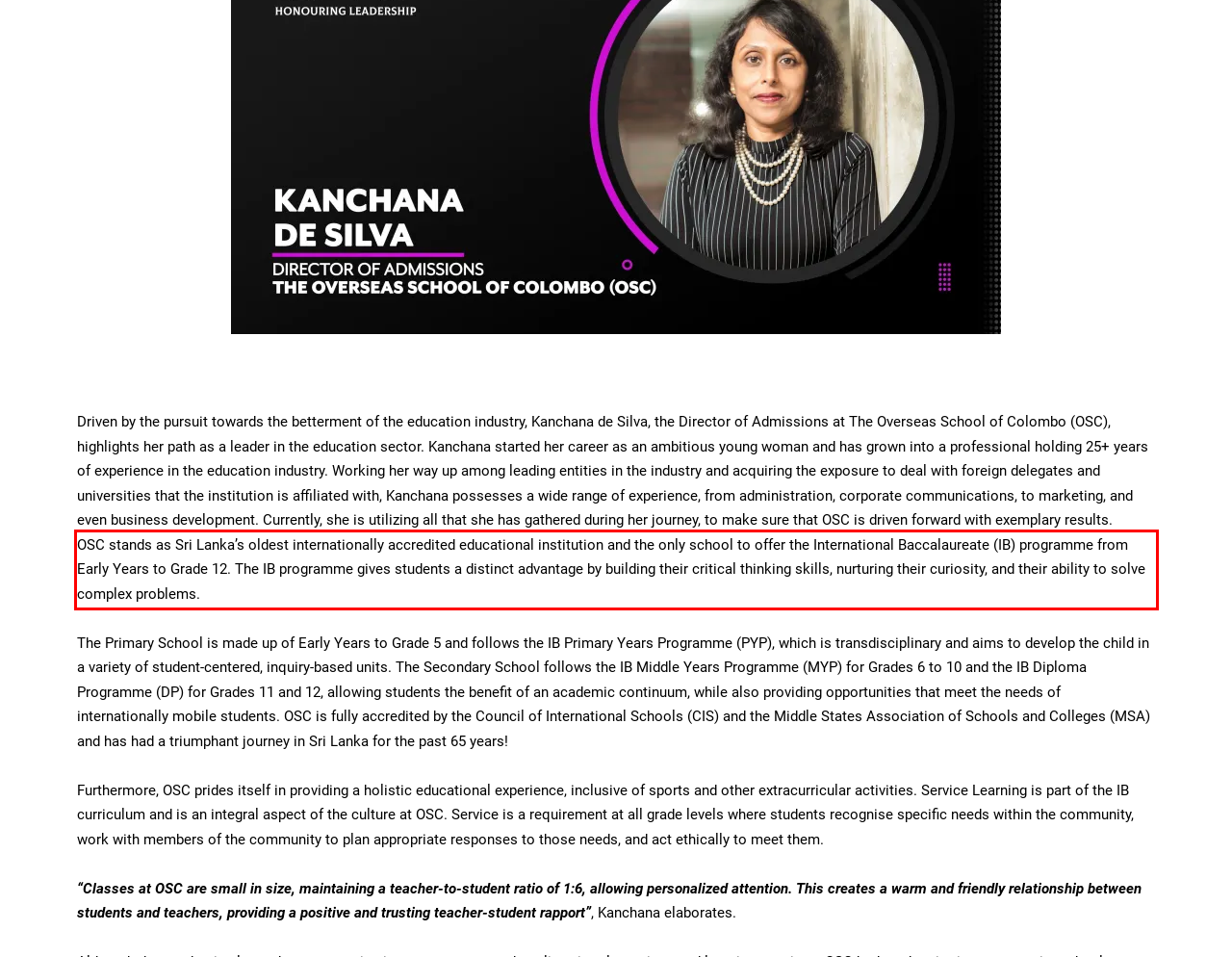Please identify the text within the red rectangular bounding box in the provided webpage screenshot.

OSC stands as Sri Lanka’s oldest internationally accredited educational institution and the only school to offer the International Baccalaureate (IB) programme from Early Years to Grade 12. The IB programme gives students a distinct advantage by building their critical thinking skills, nurturing their curiosity, and their ability to solve complex problems.